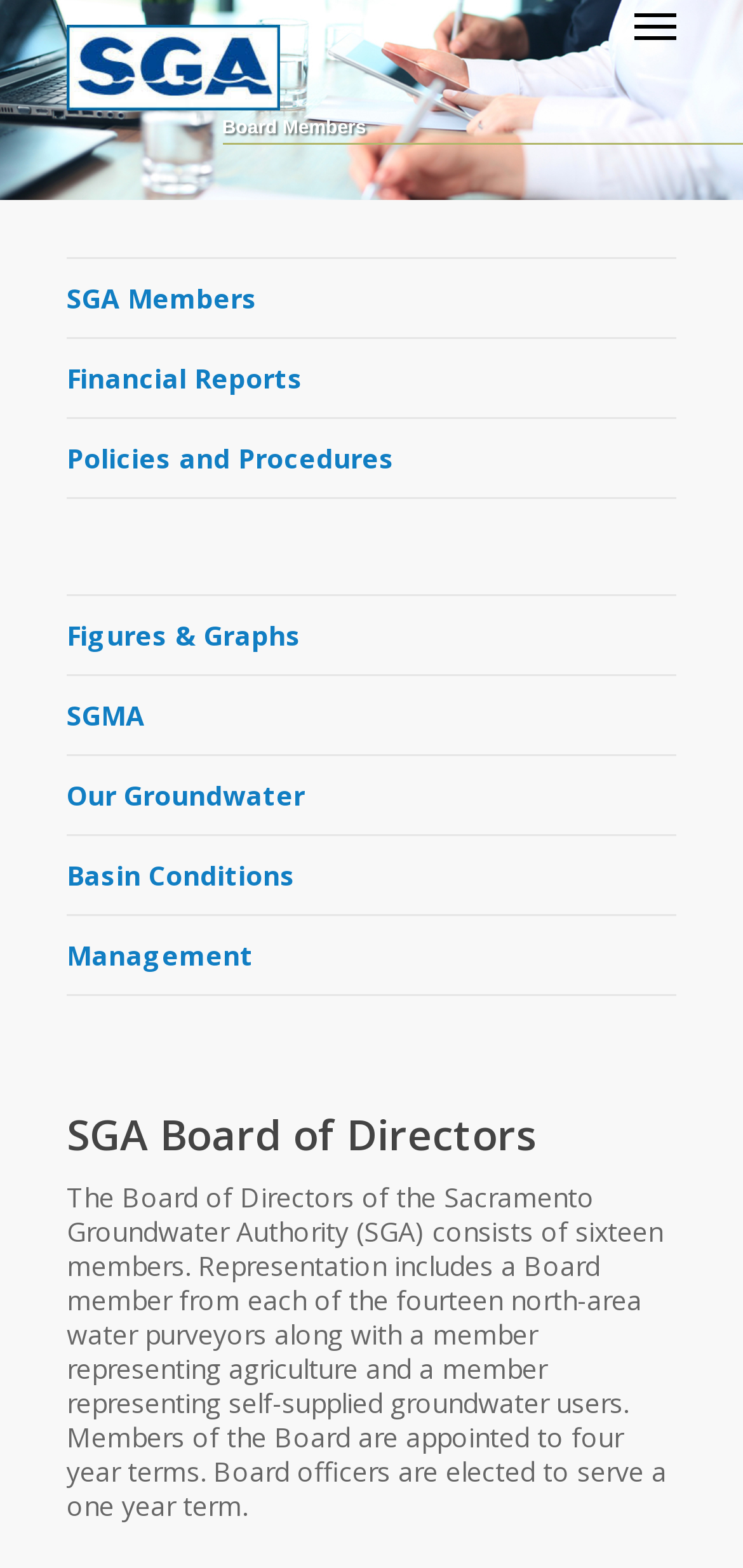Answer in one word or a short phrase: 
How many links are available on the webpage?

nine